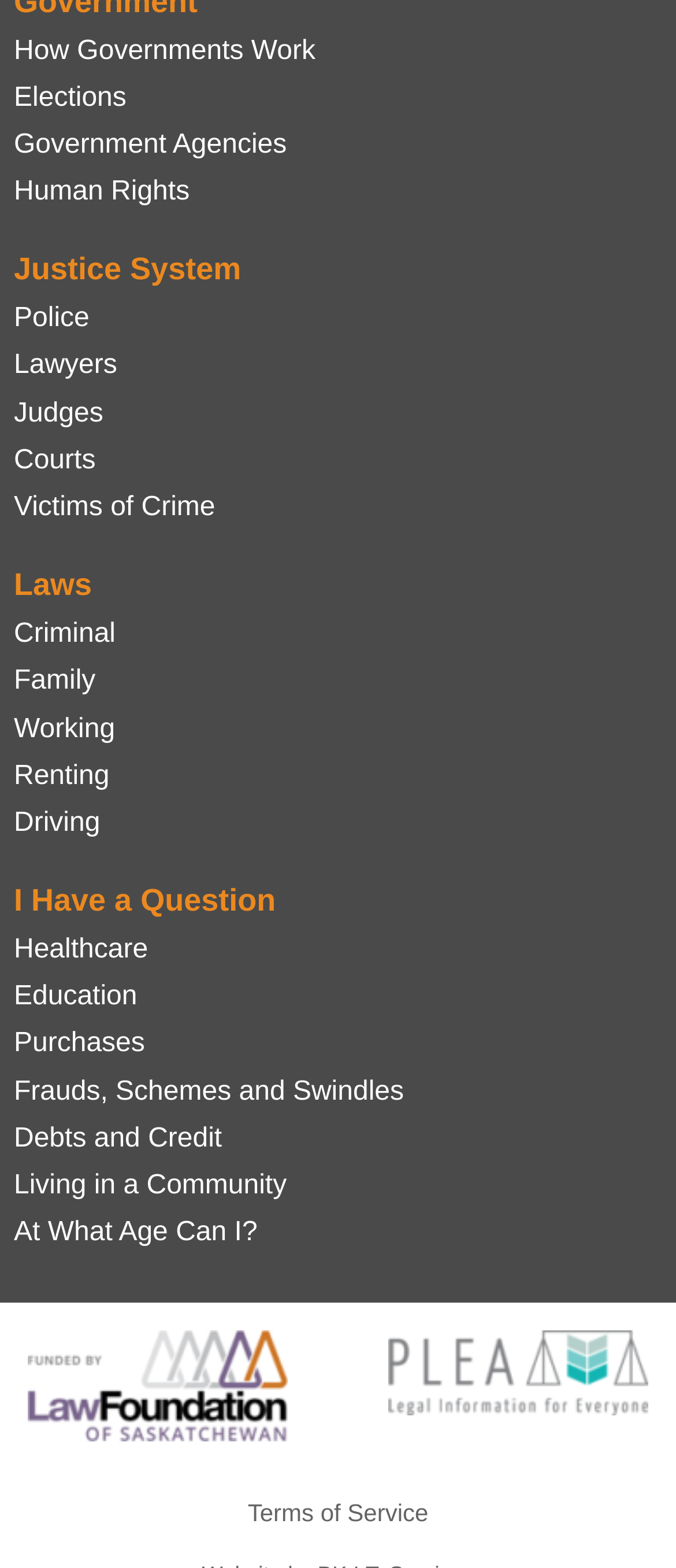What is the last link on the webpage?
Please provide a single word or phrase based on the screenshot.

At What Age Can I?